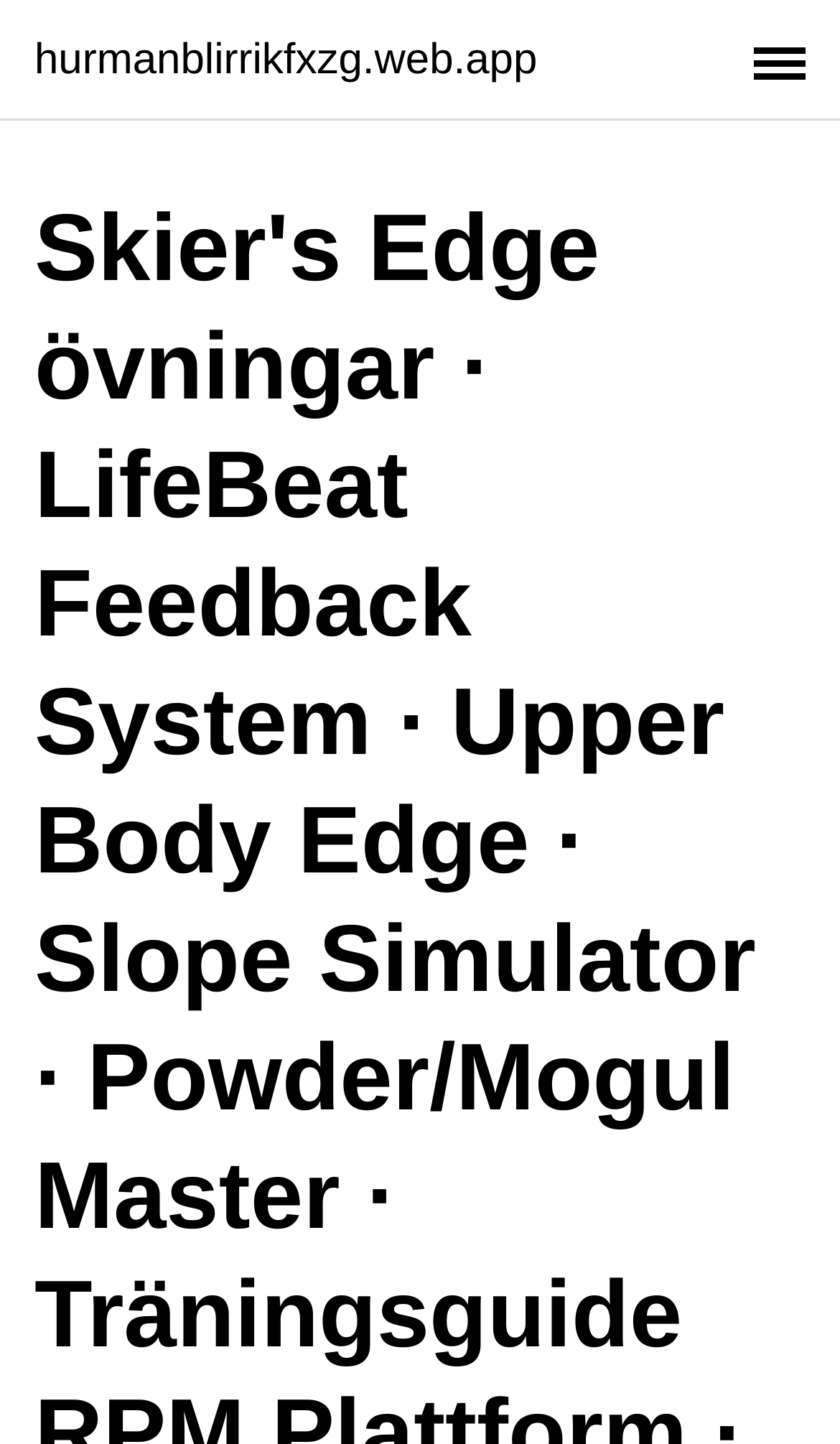Mark the bounding box of the element that matches the following description: "hurmanblirrikfxzg.web.app".

[0.041, 0.026, 0.64, 0.056]